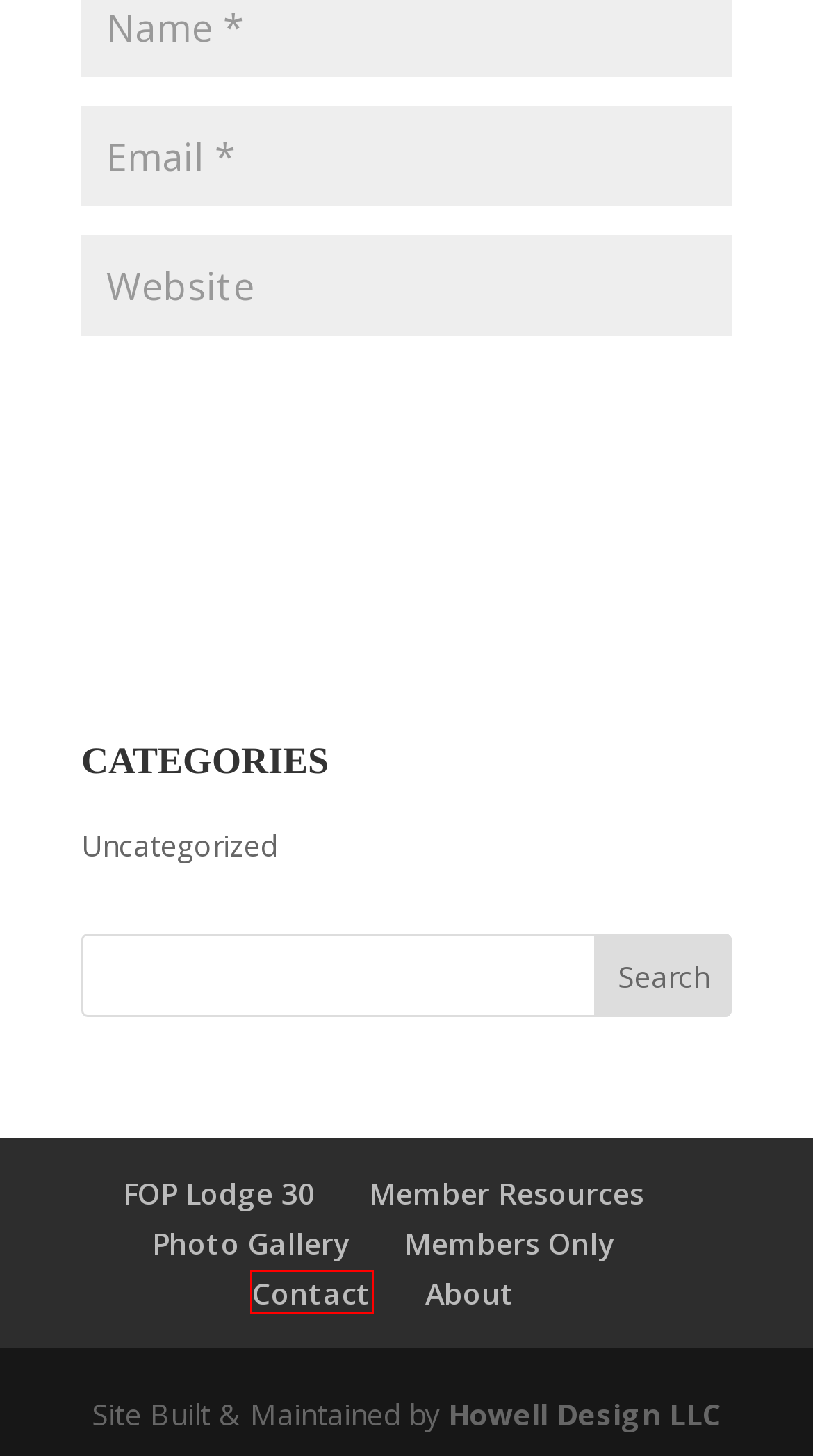Examine the screenshot of a webpage with a red bounding box around a specific UI element. Identify which webpage description best matches the new webpage that appears after clicking the element in the red bounding box. Here are the candidates:
A. Howell Design LLC | Design & Marketing for Your Business Success
B. FOP Lodge 30 Forum – FOP Lodge 30
C. Photo Gallery - FOP Lodge 30
D. Contact - FOP Lodge 30
E. Uncategorized Archives - FOP Lodge 30
F. FOP Lodge 30 - FOP Lodge 30
G. Member Resources - FOP Lodge 30
H. About - FOP Lodge 30

D